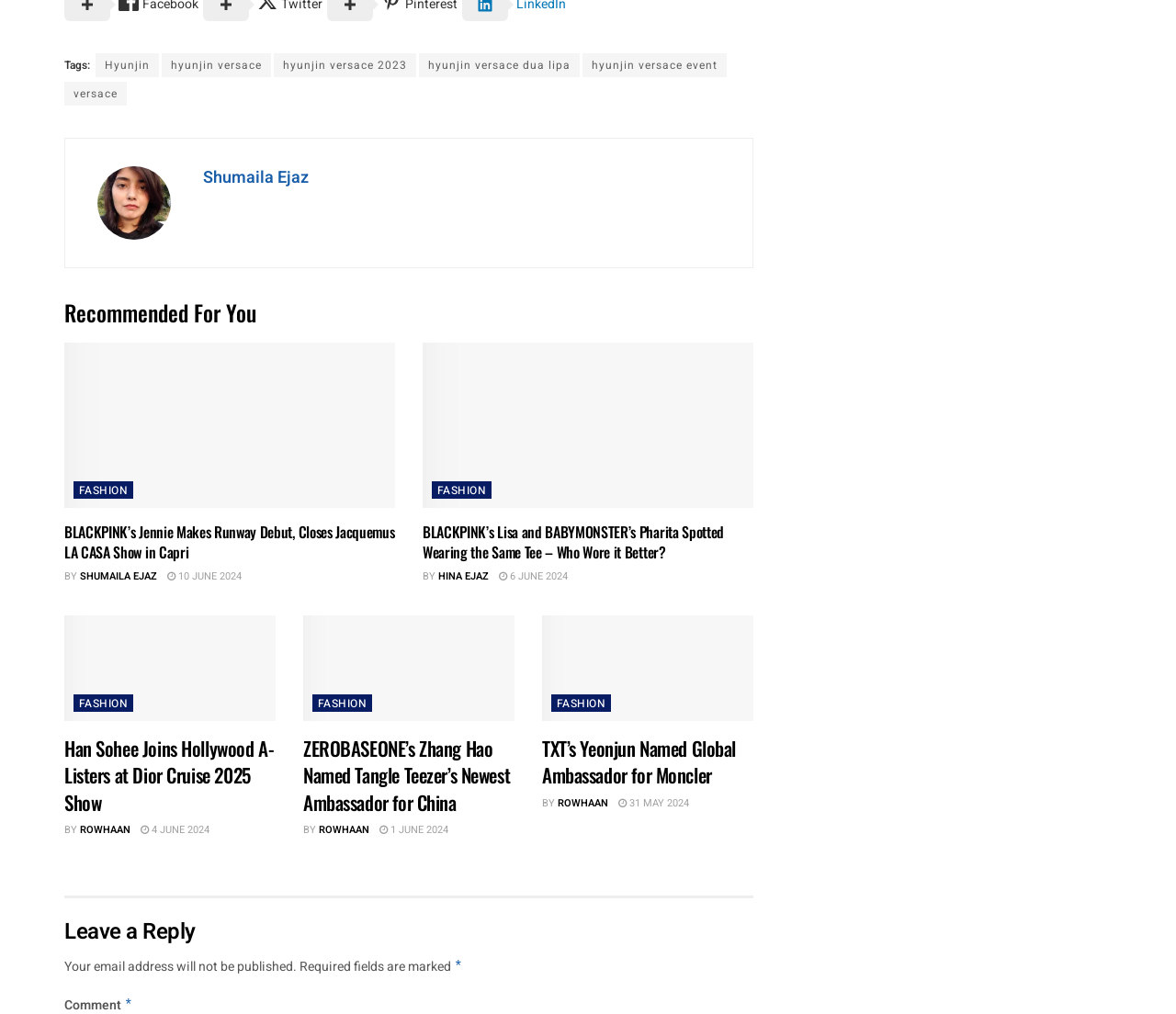Determine the bounding box coordinates of the region to click in order to accomplish the following instruction: "View Figure 4. Shasta Reservoir information in 2018". Provide the coordinates as four float numbers between 0 and 1, specifically [left, top, right, bottom].

None